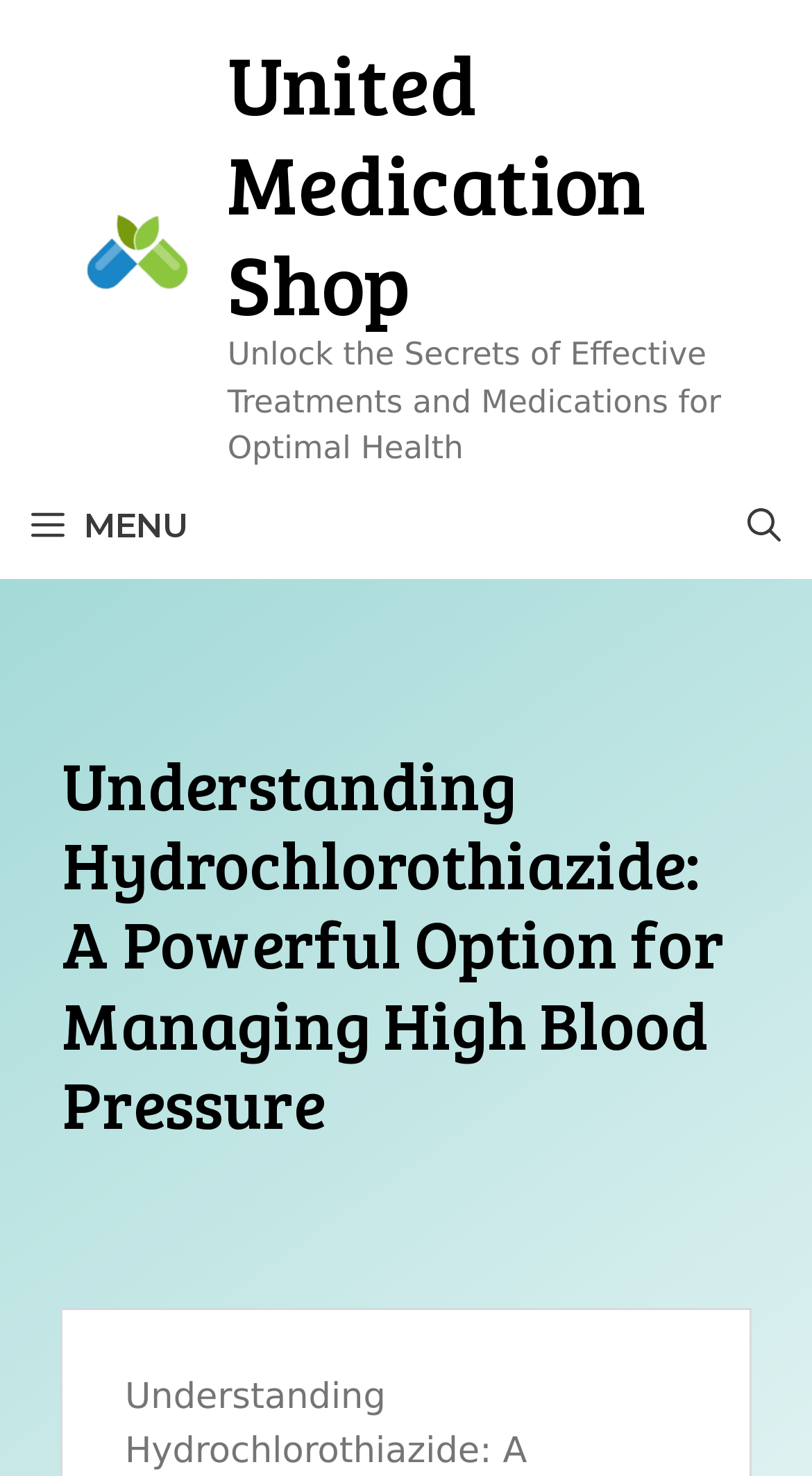Identify the text that serves as the heading for the webpage and generate it.

Understanding Hydrochlorothiazide: A Powerful Option for Managing High Blood Pressure